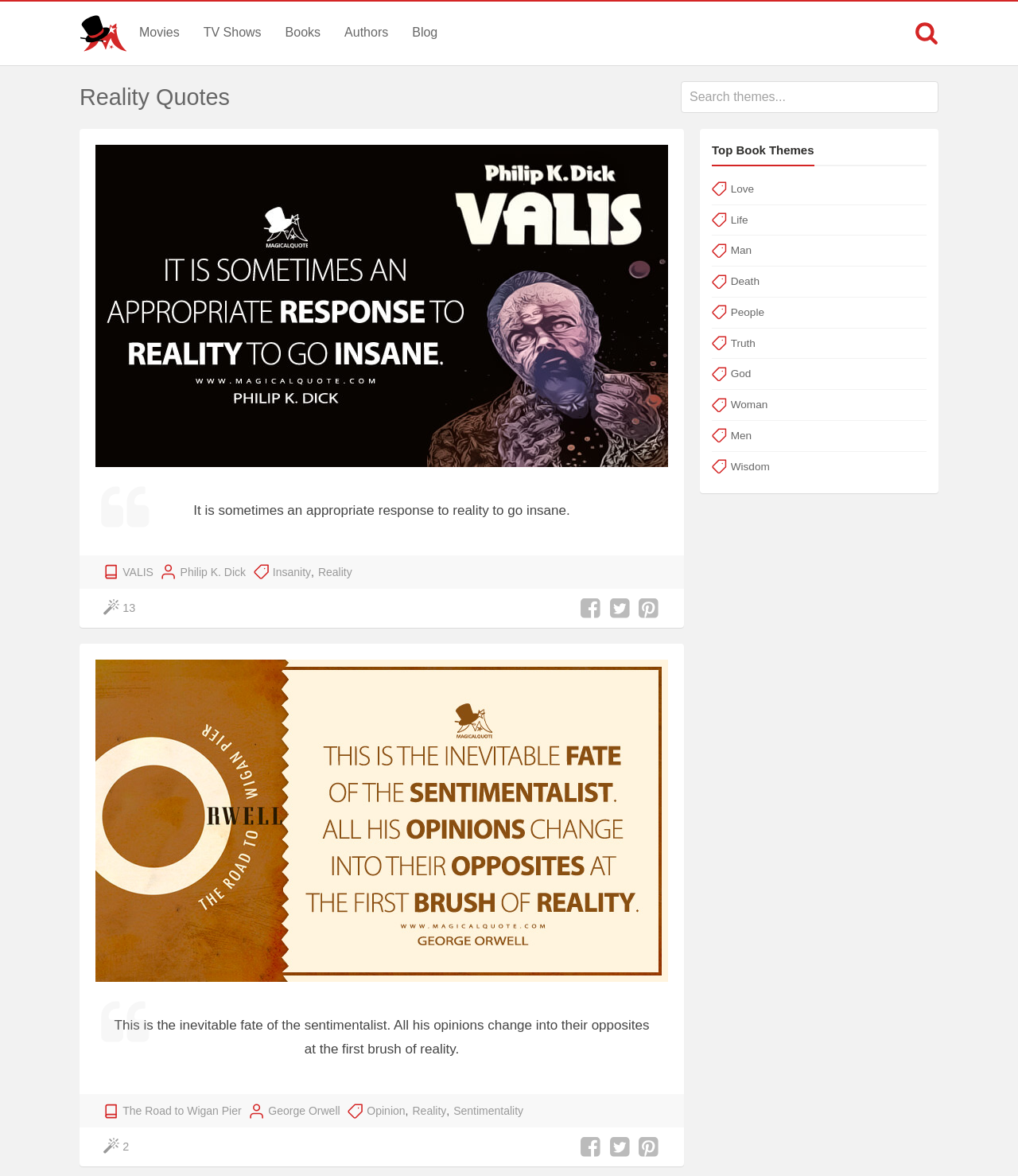Determine the coordinates of the bounding box for the clickable area needed to execute this instruction: "Share on Facebook".

[0.569, 0.508, 0.591, 0.527]